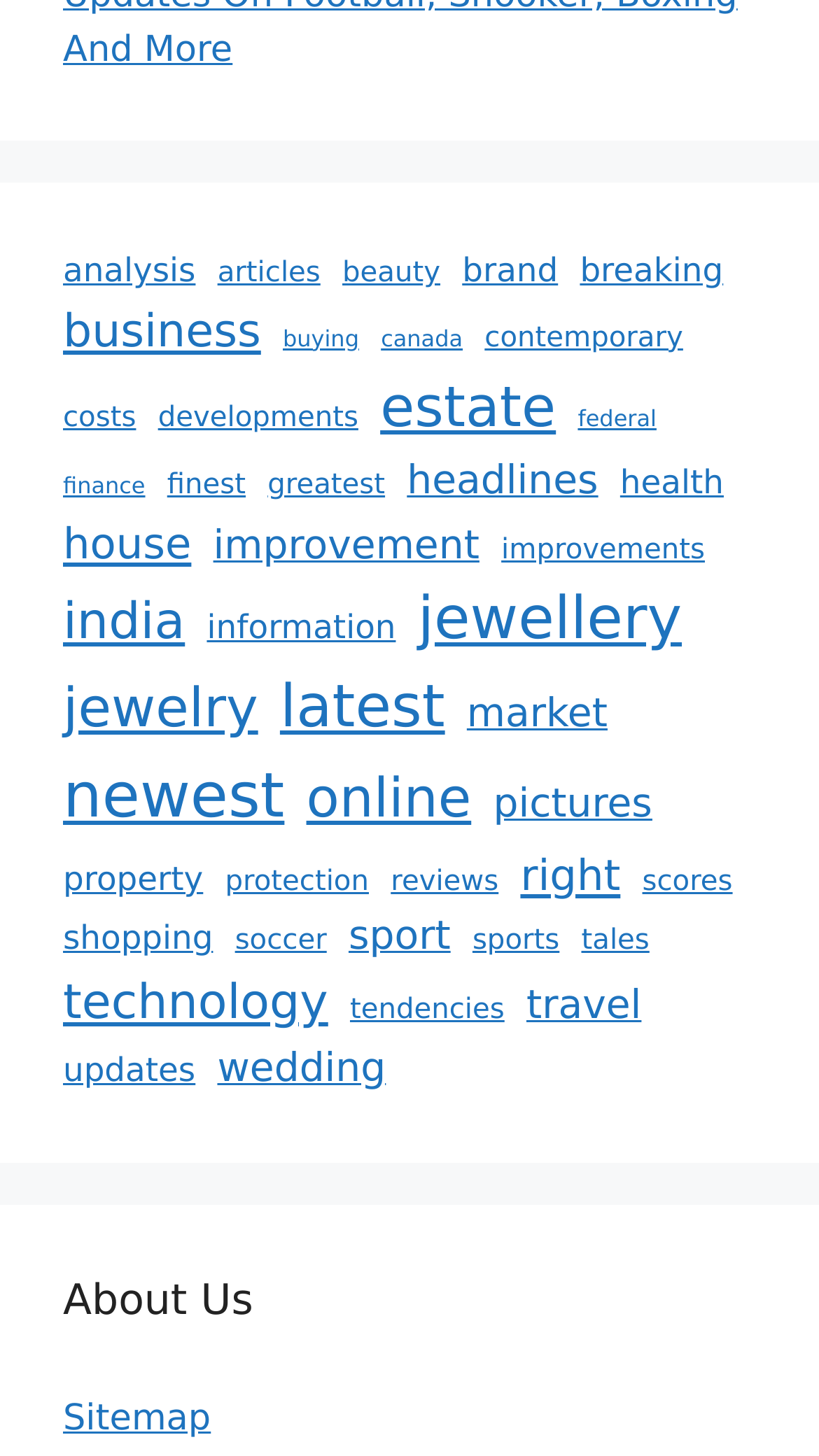Pinpoint the bounding box coordinates of the clickable area needed to execute the instruction: "visit Sitemap". The coordinates should be specified as four float numbers between 0 and 1, i.e., [left, top, right, bottom].

[0.077, 0.96, 0.257, 0.988]